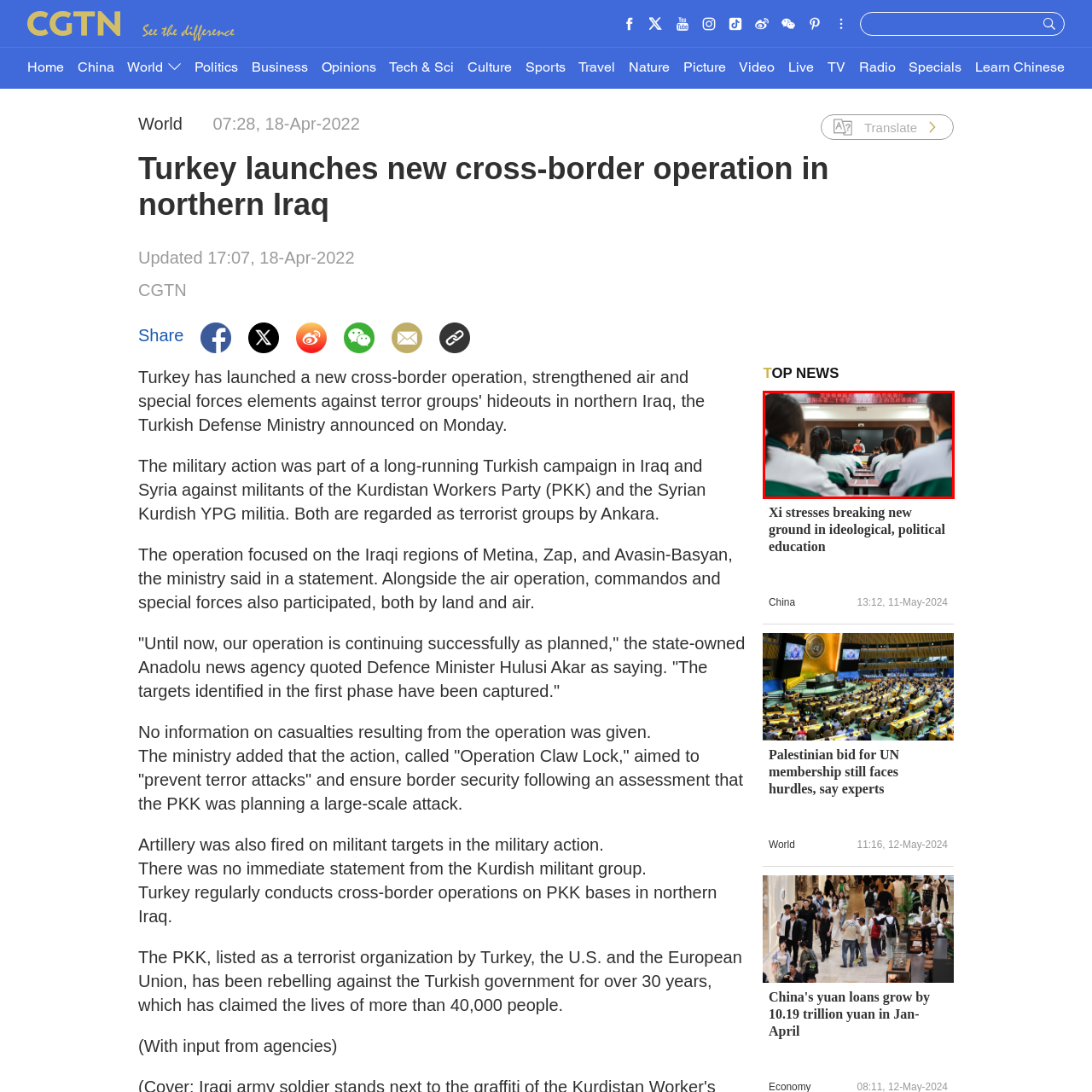Observe the image inside the red bounding box and respond to the question with a single word or phrase:
What language is displayed on the digital display?

Chinese